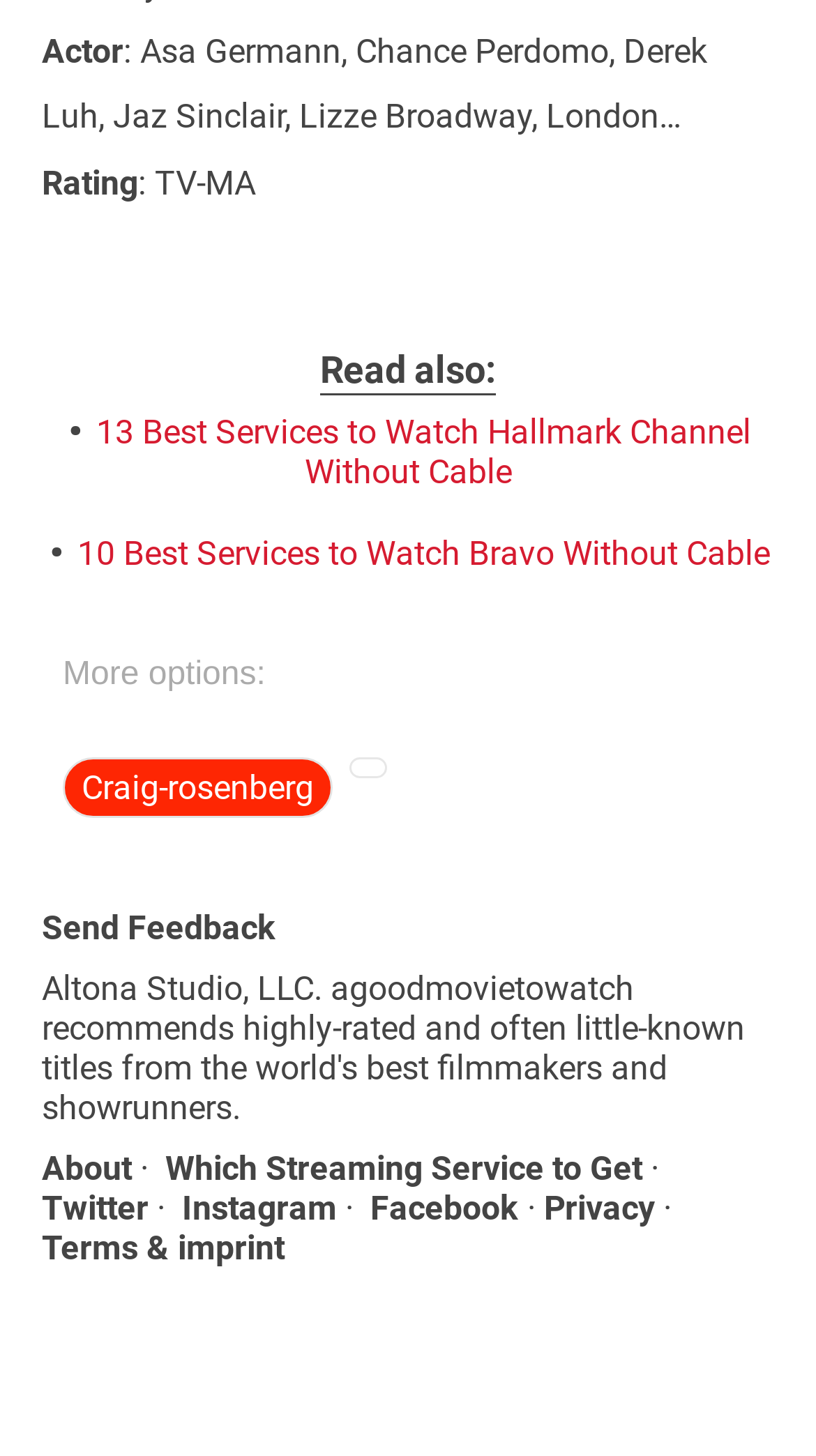Determine the bounding box for the UI element that matches this description: "Which Streaming Service to Get".

[0.192, 0.788, 0.787, 0.815]